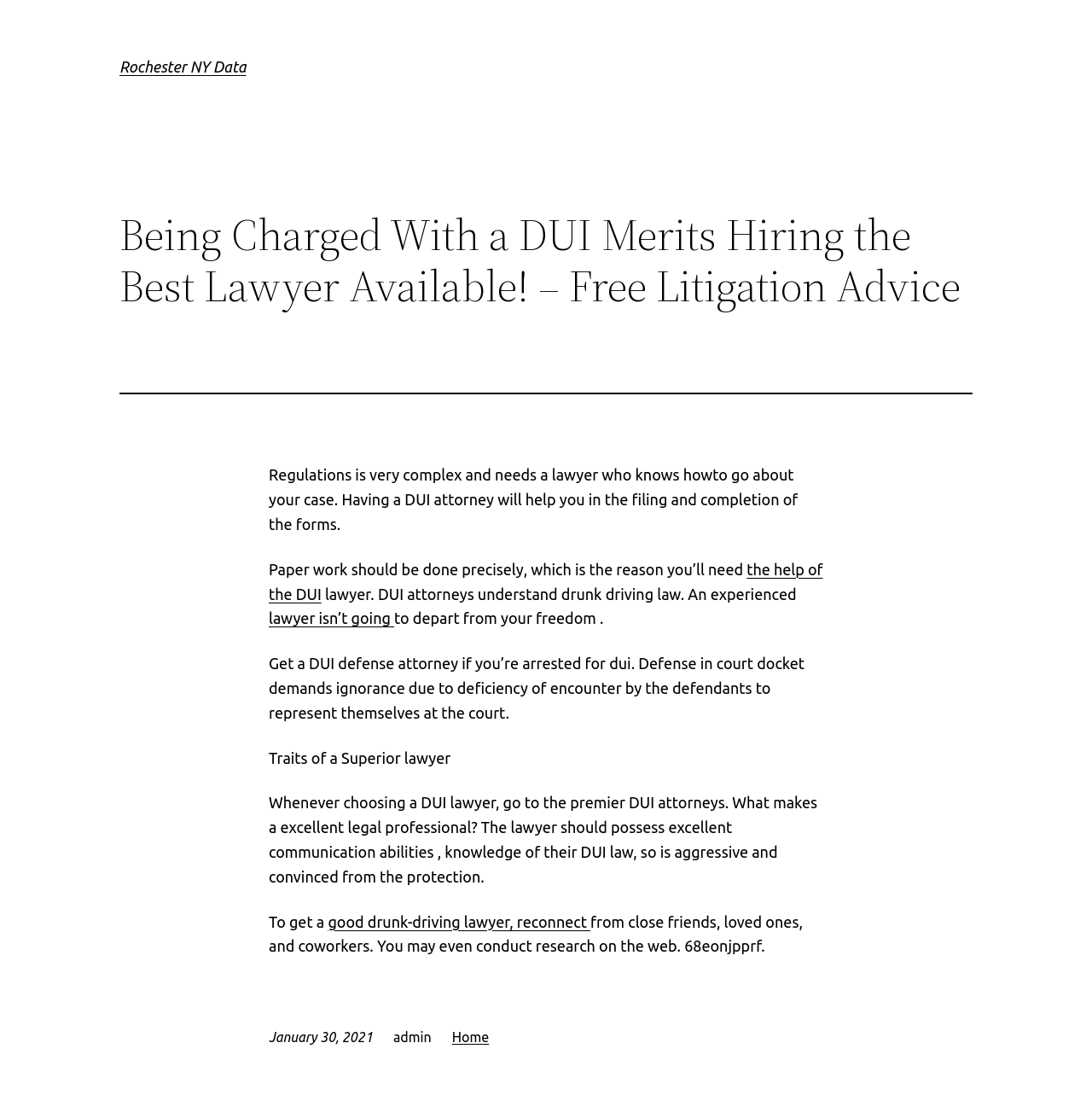Based on the visual content of the image, answer the question thoroughly: What is the purpose of a DUI attorney?

According to the text, having a DUI attorney will help in the filing and completion of the forms, suggesting that one of the main purposes of a DUI attorney is to assist with the paperwork involved in a DUI case.